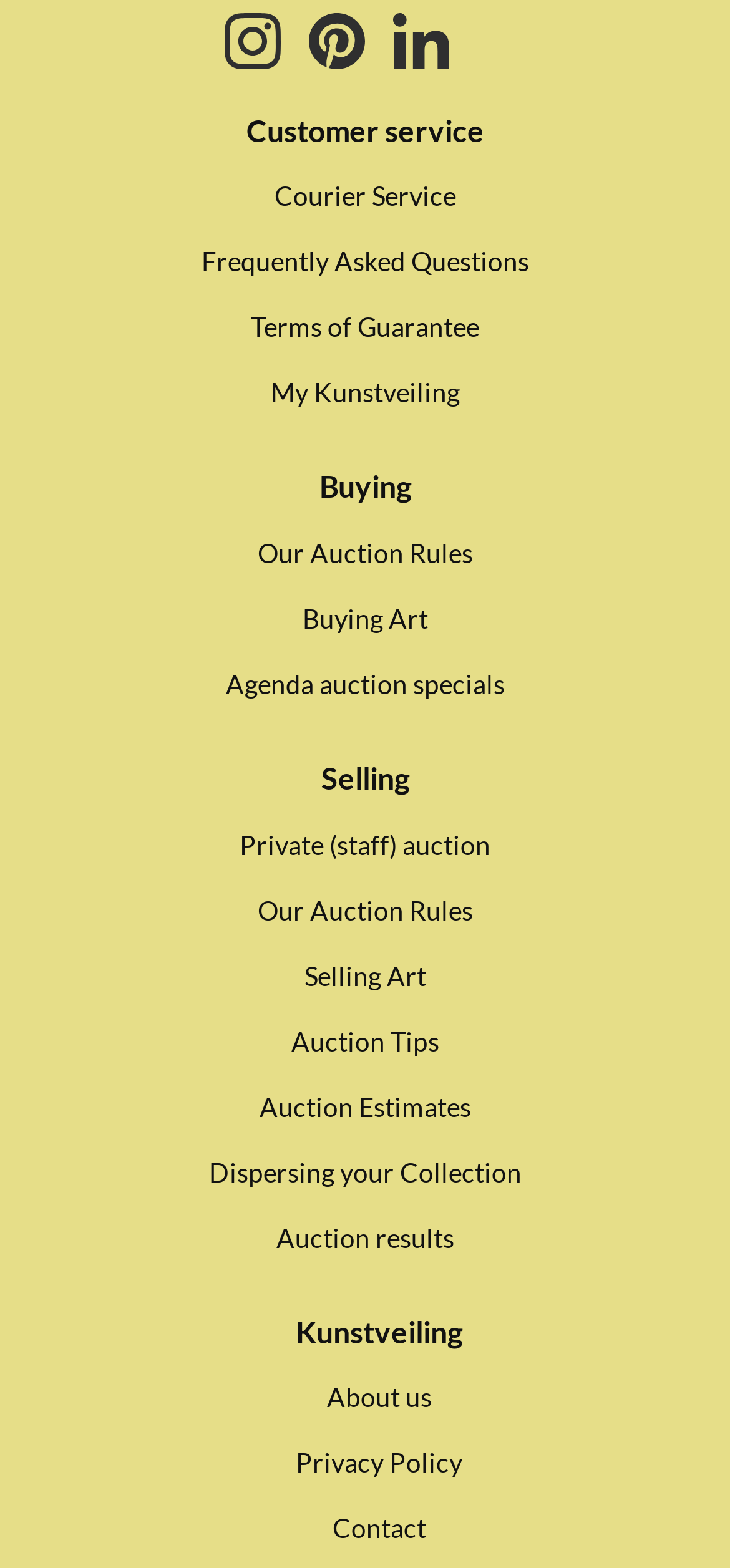Please identify the bounding box coordinates of the area that needs to be clicked to follow this instruction: "Visit Instagram".

[0.308, 0.091, 0.385, 0.126]